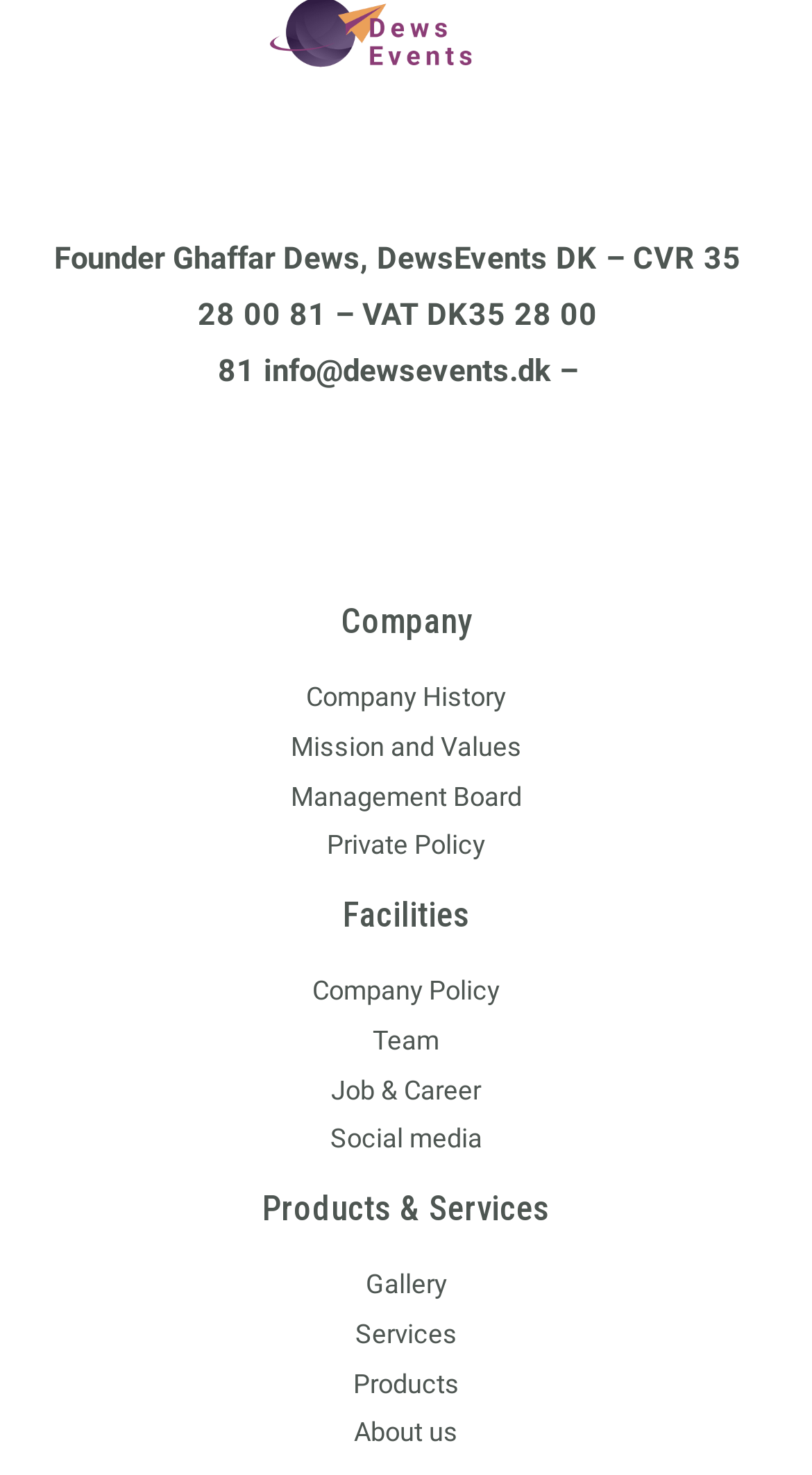What is the last link in the Products & Services section?
Please give a detailed answer to the question using the information shown in the image.

The last link in the Products & Services section is labeled as 'About us' and is located in the footer section of the webpage.